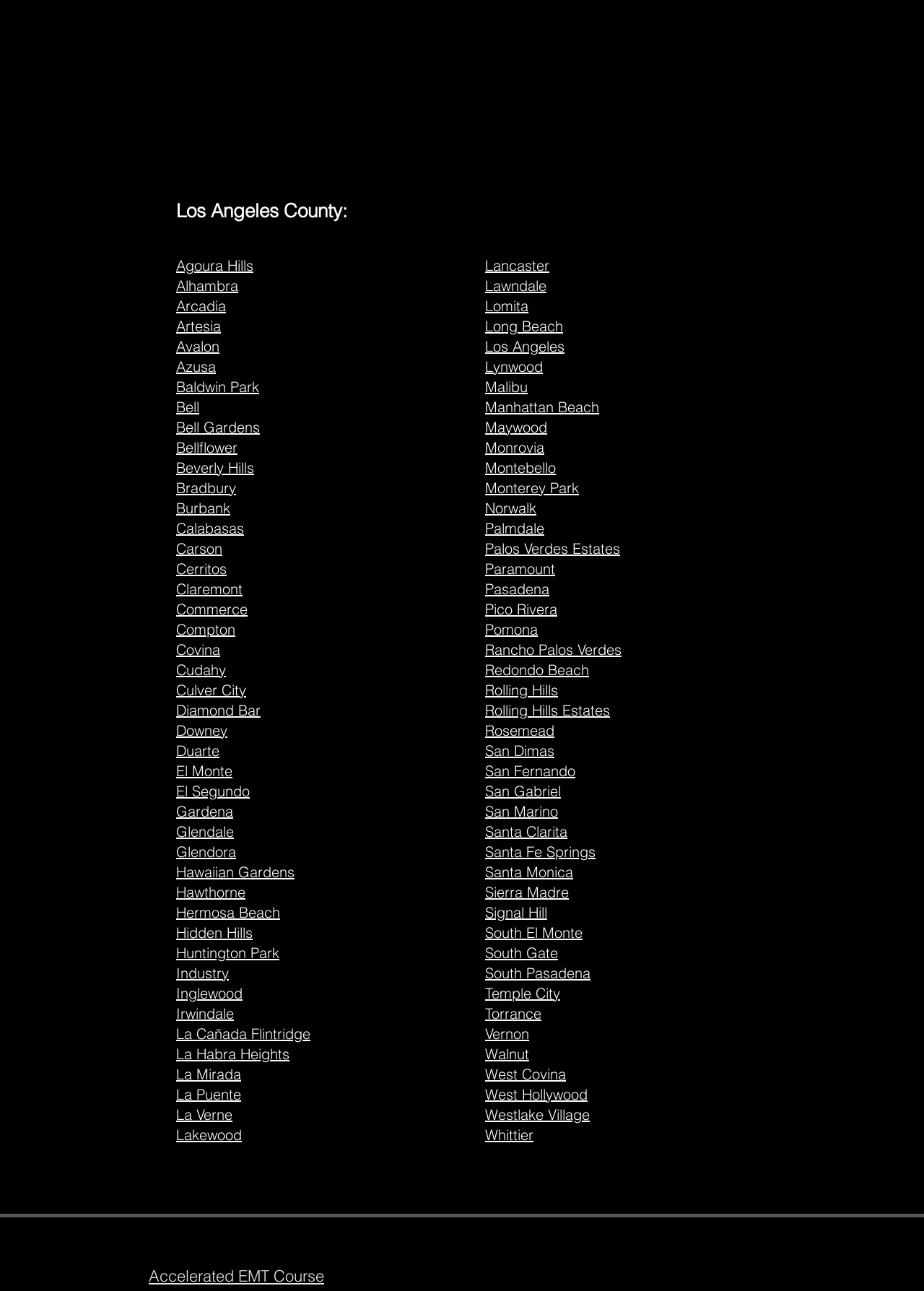Using the provided element description "Alhambra", determine the bounding box coordinates of the UI element.

[0.191, 0.214, 0.258, 0.228]